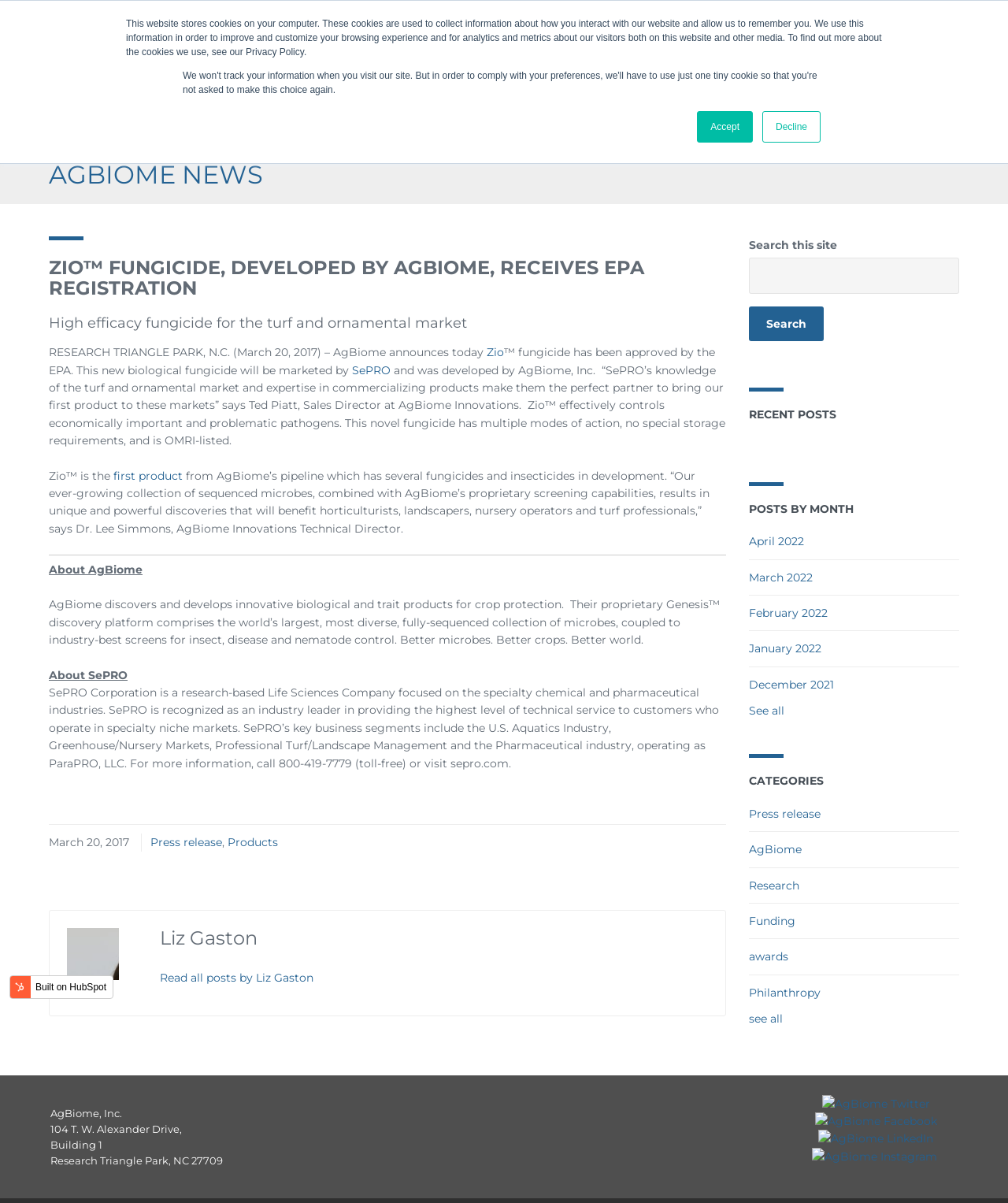Identify the bounding box coordinates for the element you need to click to achieve the following task: "Search this site". Provide the bounding box coordinates as four float numbers between 0 and 1, in the form [left, top, right, bottom].

[0.743, 0.214, 0.952, 0.244]